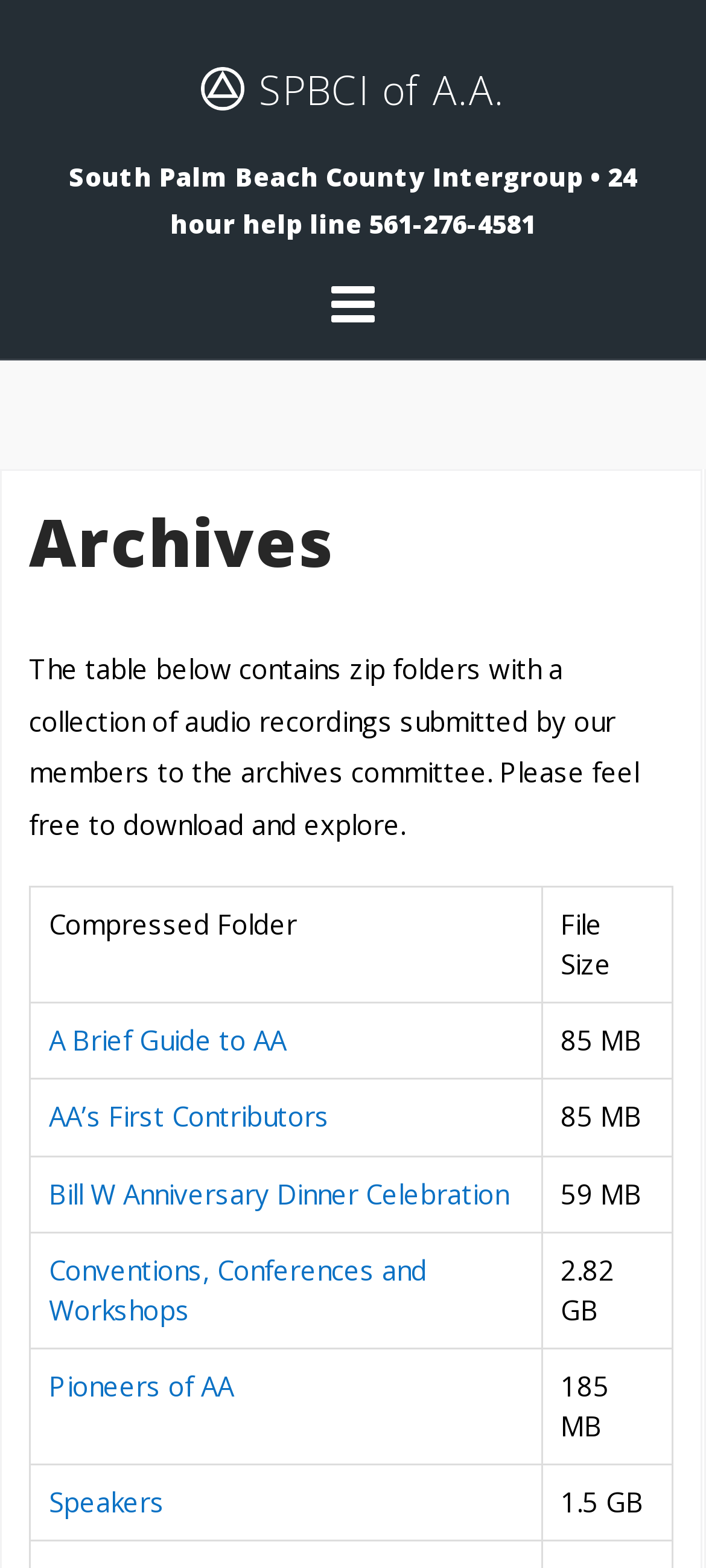Find the bounding box coordinates for the HTML element specified by: "804-370-7454".

None